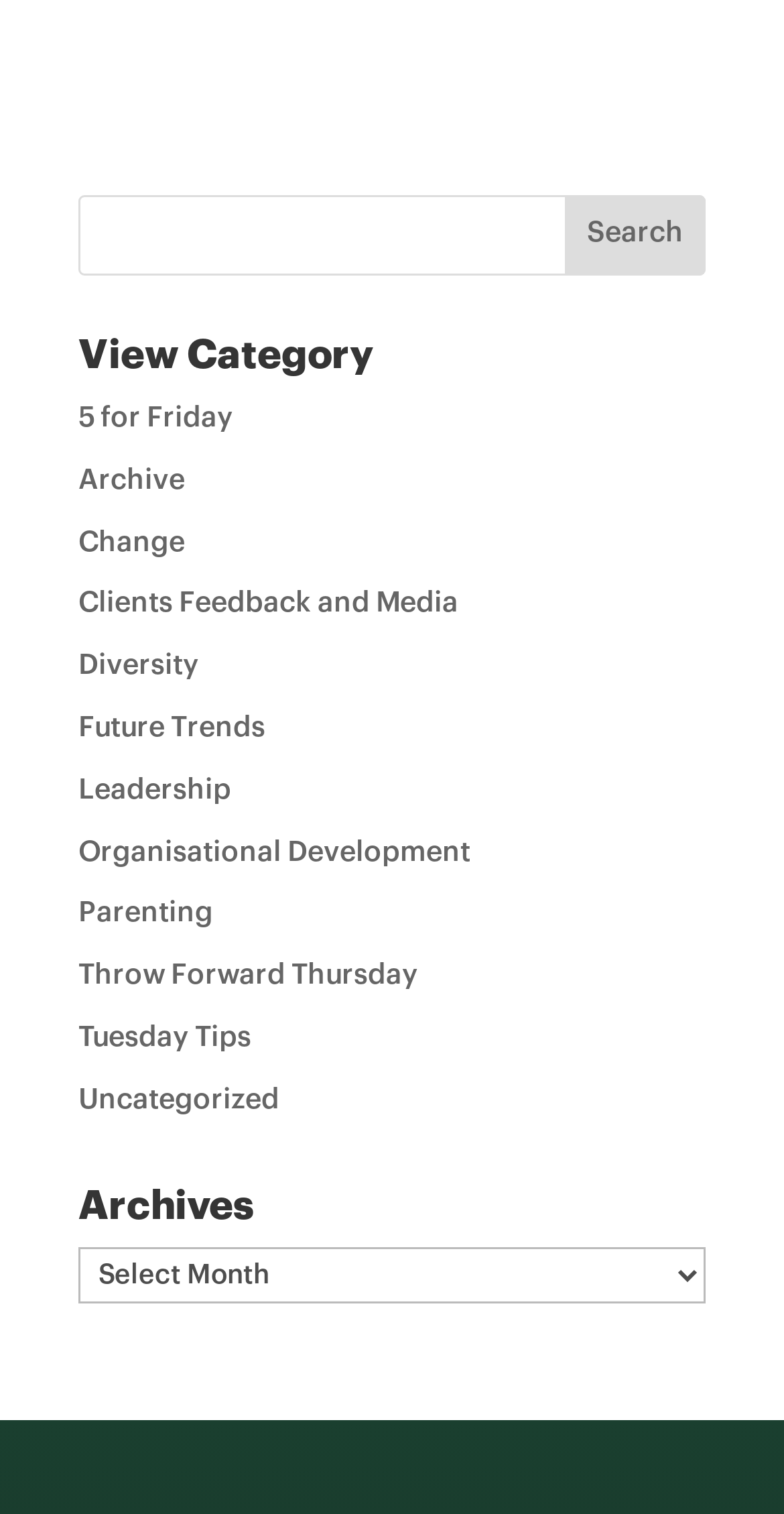Using the provided element description: "5 for Friday", determine the bounding box coordinates of the corresponding UI element in the screenshot.

[0.1, 0.267, 0.297, 0.286]